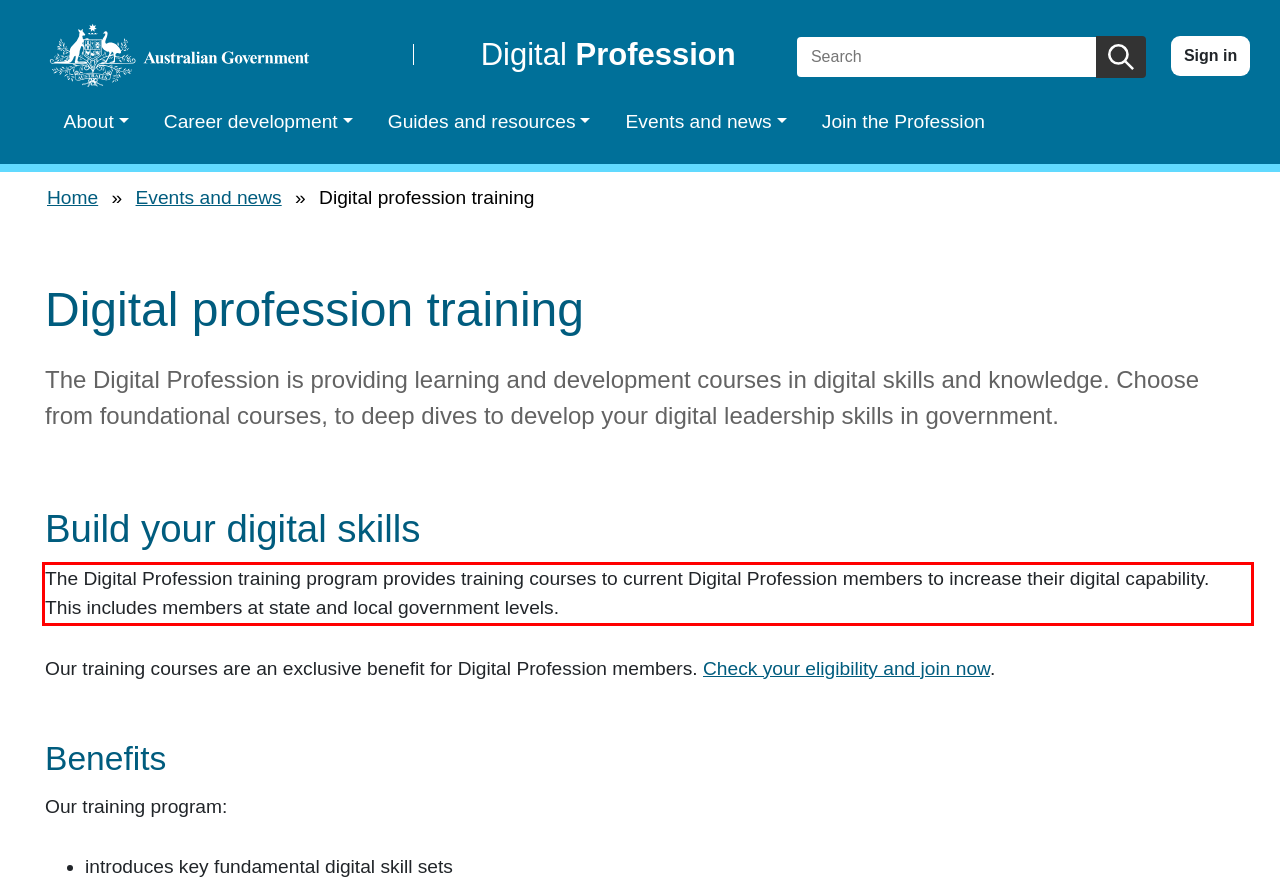You are given a webpage screenshot with a red bounding box around a UI element. Extract and generate the text inside this red bounding box.

The Digital Profession training program provides training courses to current Digital Profession members to increase their digital capability. This includes members at state and local government levels.